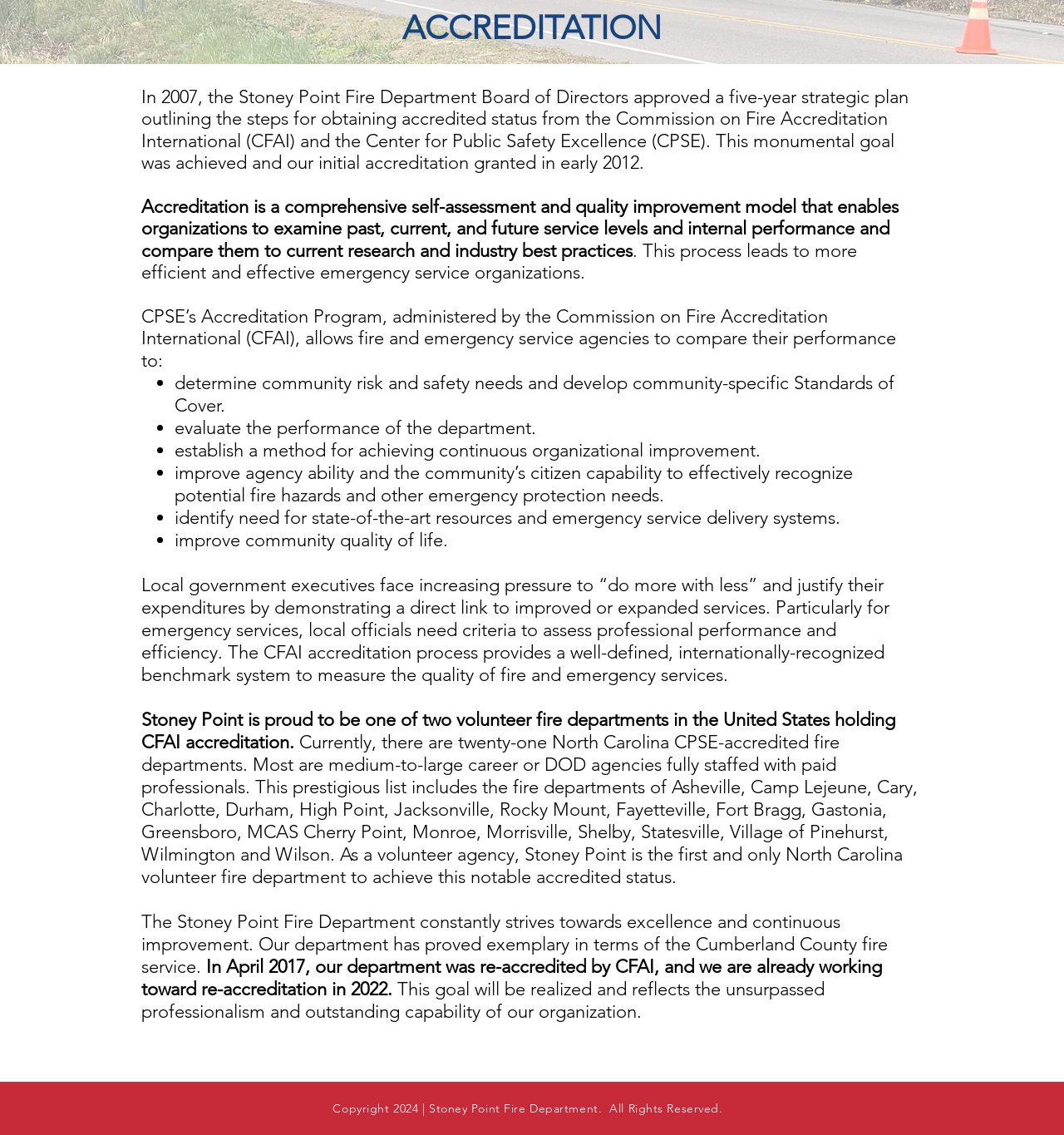Provide the bounding box coordinates of the UI element this sentence describes: "aria-label="White Facebook Icon"".

[0.686, 0.966, 0.705, 0.985]